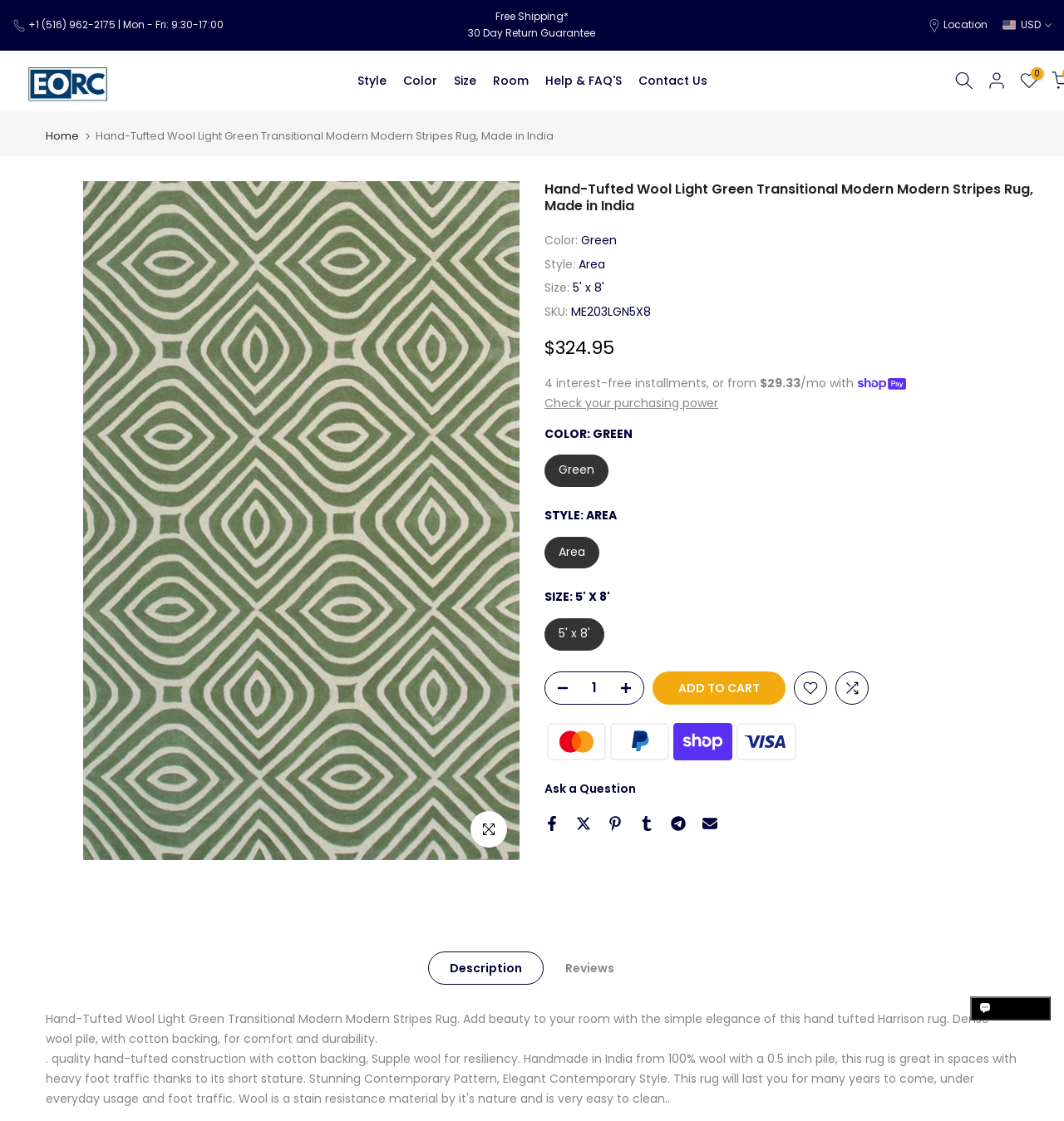What is the size of the rug?
Give a detailed explanation using the information visible in the image.

I found the answer by examining the product details section, which lists the size of the rug as '5' x 8''. This is also mentioned in the product title.